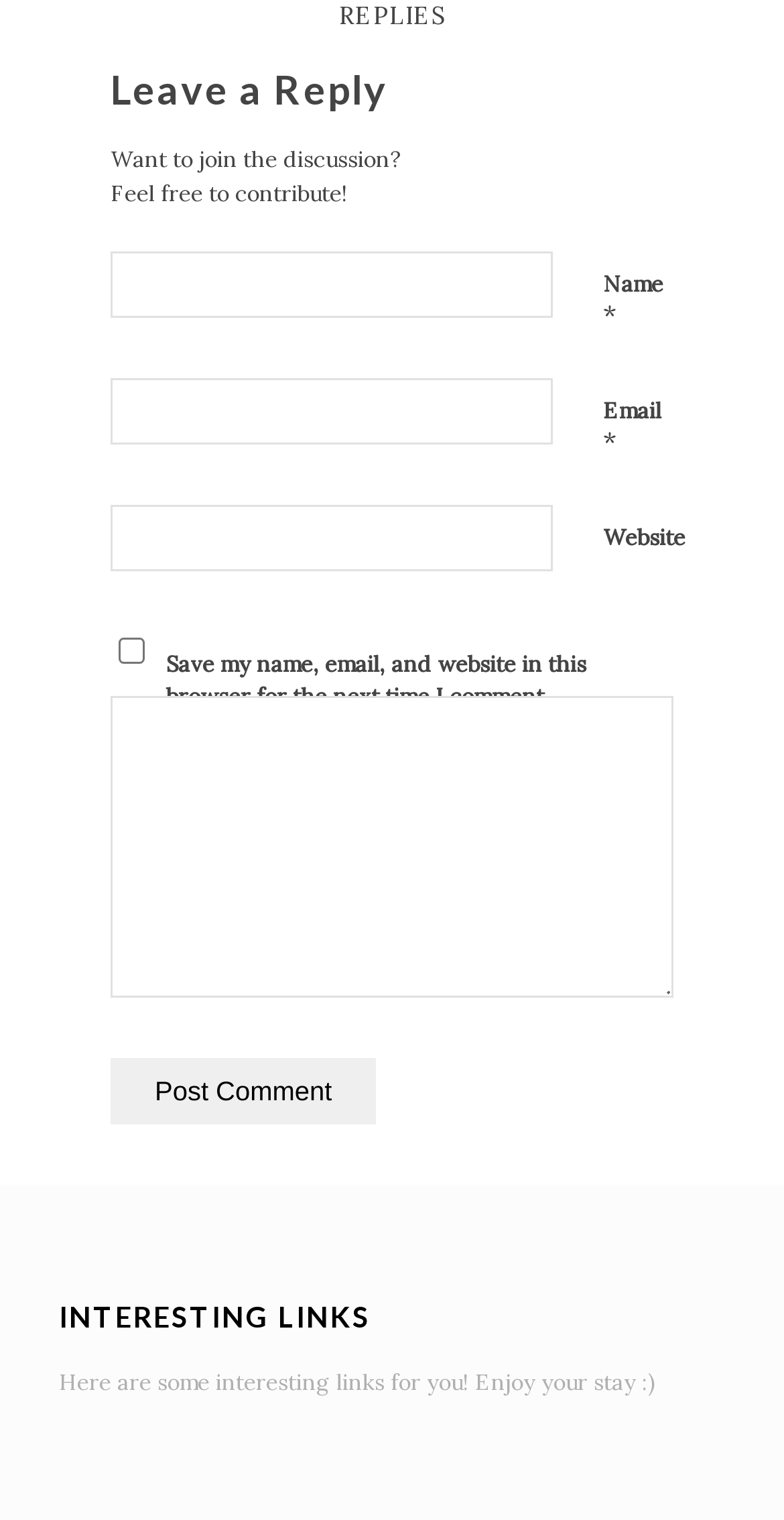Please answer the following question using a single word or phrase: 
How many text boxes are there for entering personal information?

Three